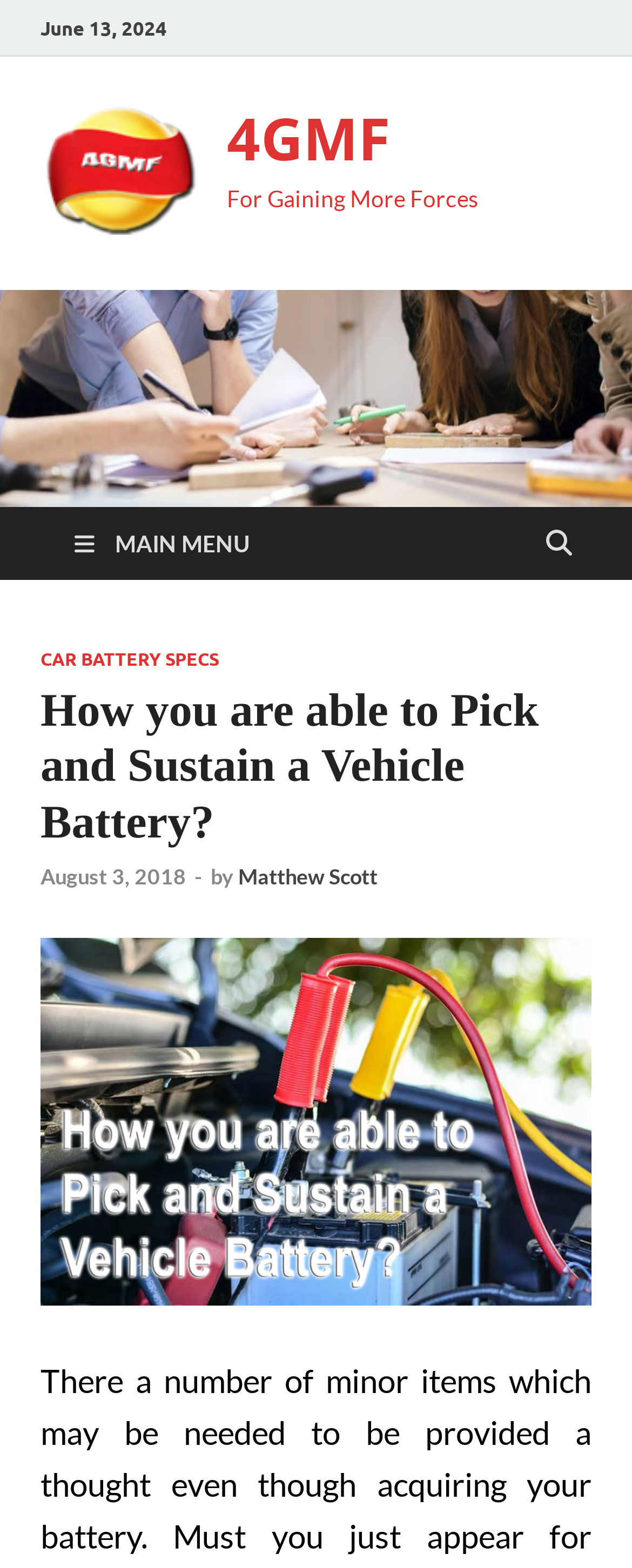Elaborate on the information and visuals displayed on the webpage.

The webpage appears to be an article titled "How you are able to Pick and Sustain a Vehicle Battery?" from the website 4GMF. At the top-left corner, there is a date "June 13, 2024" and a link to the website's homepage, accompanied by a small logo image. 

To the right of the date, there is another link to the website's homepage with the text "For Gaining More Forces". Below these elements, there is a main menu link with an icon, which expands to reveal a dropdown menu. The dropdown menu contains a heading with the same title as the webpage, followed by links to "CAR BATTERY SPECS" and an archived article dated "August 3, 2018". The archived article link is accompanied by a time element and a separator dash. The author of the article, "Matthew Scott", is credited below the archived article link.

At the bottom of the dropdown menu, there is another link to the current article, accompanied by a large image with the same title as the webpage.